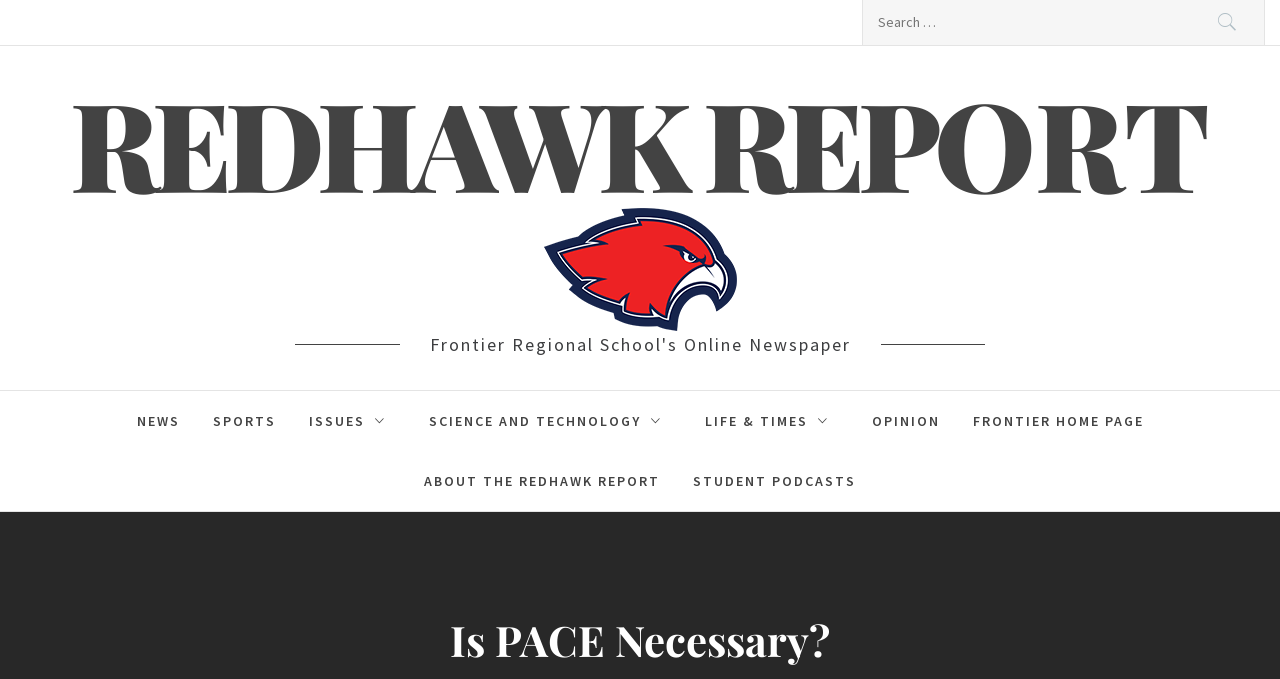How many categories are listed on the webpage?
Using the information from the image, provide a comprehensive answer to the question.

The categories are listed as links on the webpage, and they are 'NEWS', 'SPORTS', 'ISSUES', 'SCIENCE AND TECHNOLOGY', 'LIFE & TIMES', 'OPINION', and 'FRONTIER HOME PAGE'. These categories are likely topics or sections of the report.